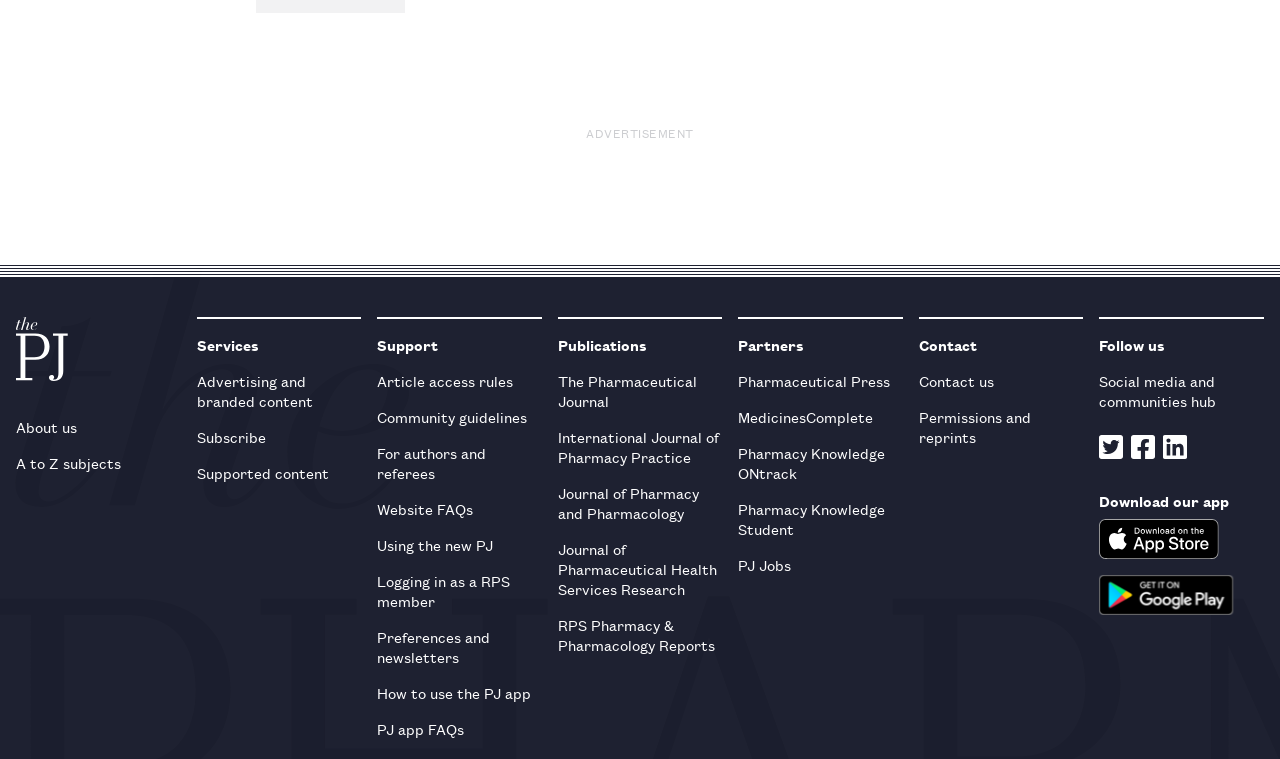Specify the bounding box coordinates of the area that needs to be clicked to achieve the following instruction: "View the About us page".

[0.012, 0.538, 0.141, 0.586]